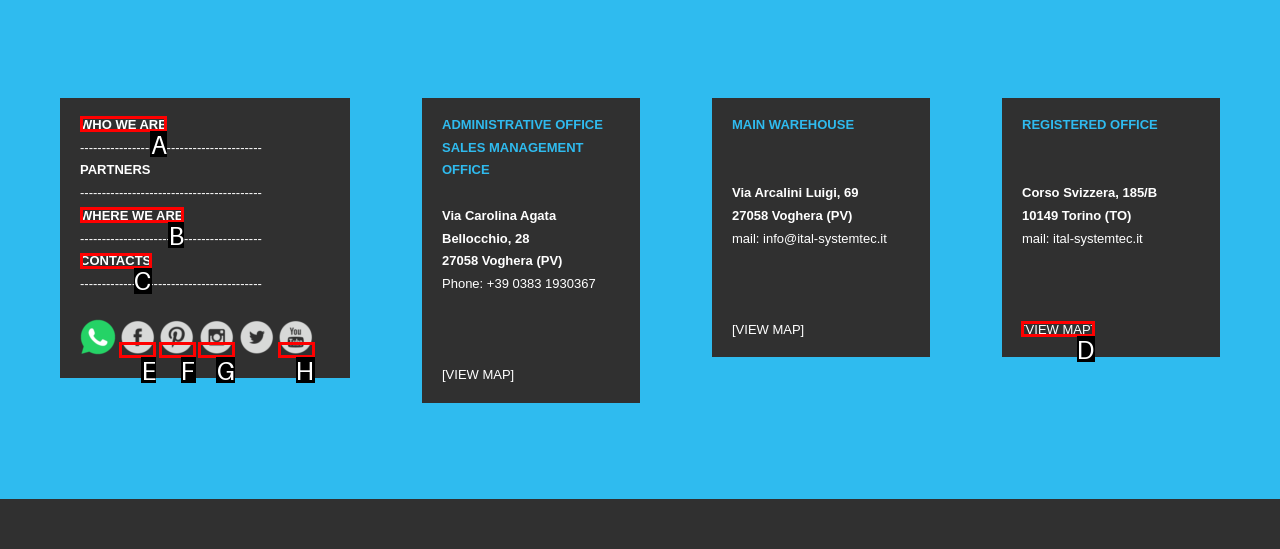Which HTML element should be clicked to complete the following task: View the map of REGISTERED OFFICE?
Answer with the letter corresponding to the correct choice.

D